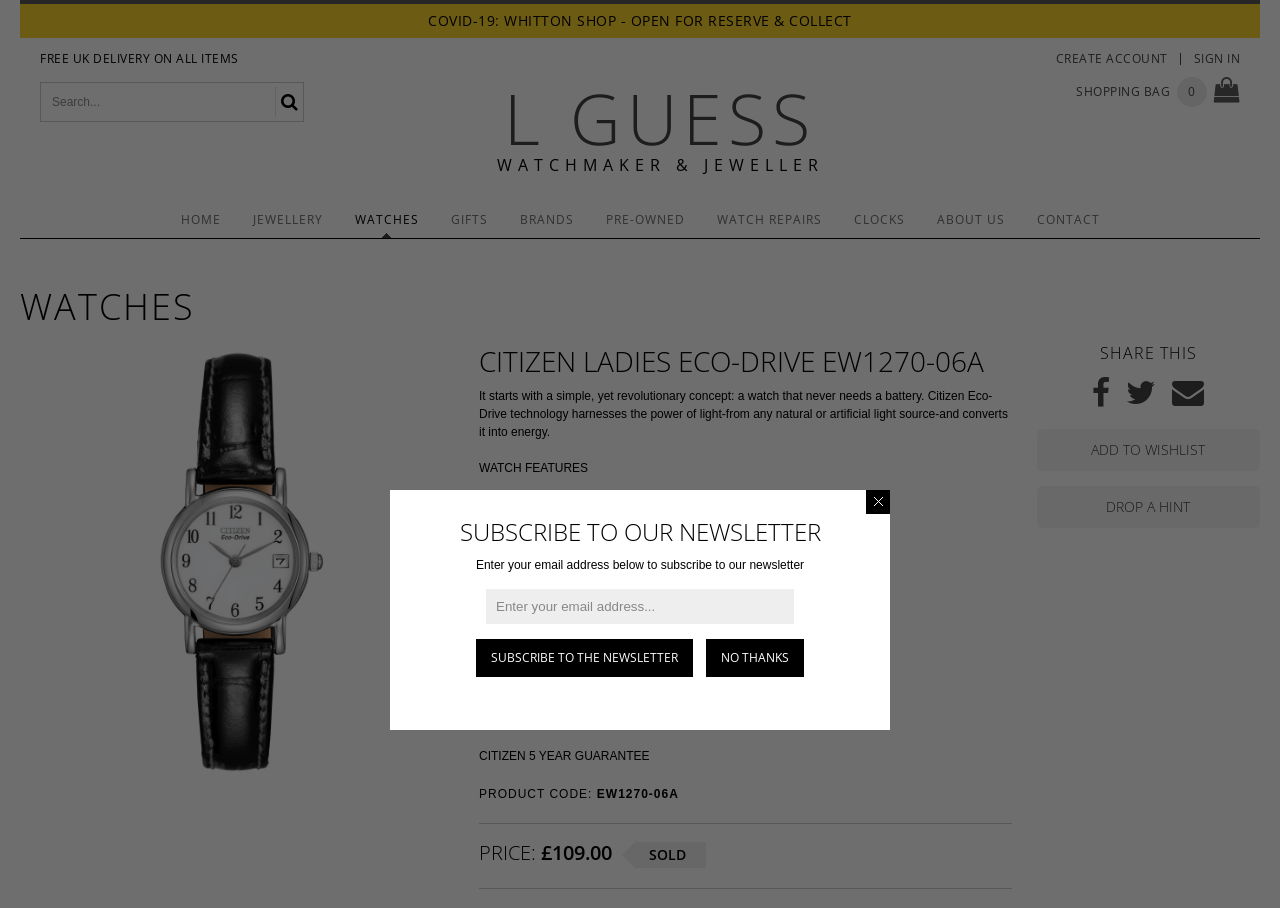Identify the bounding box coordinates of the section that should be clicked to achieve the task described: "Subscribe to the newsletter".

[0.372, 0.704, 0.541, 0.746]